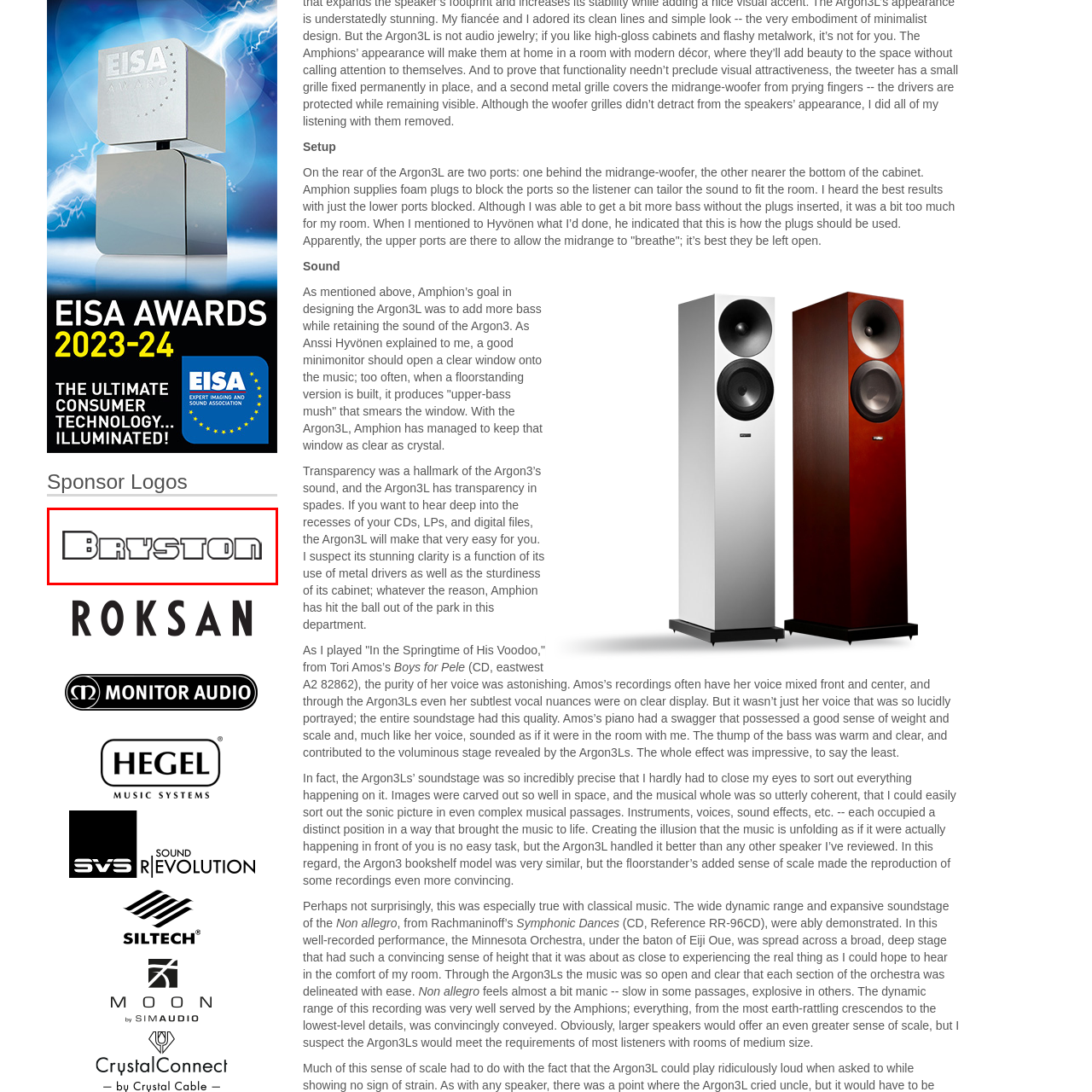Analyze the content inside the red box, What event is Bryston supporting? Provide a short answer using a single word or phrase.

EISA Awards